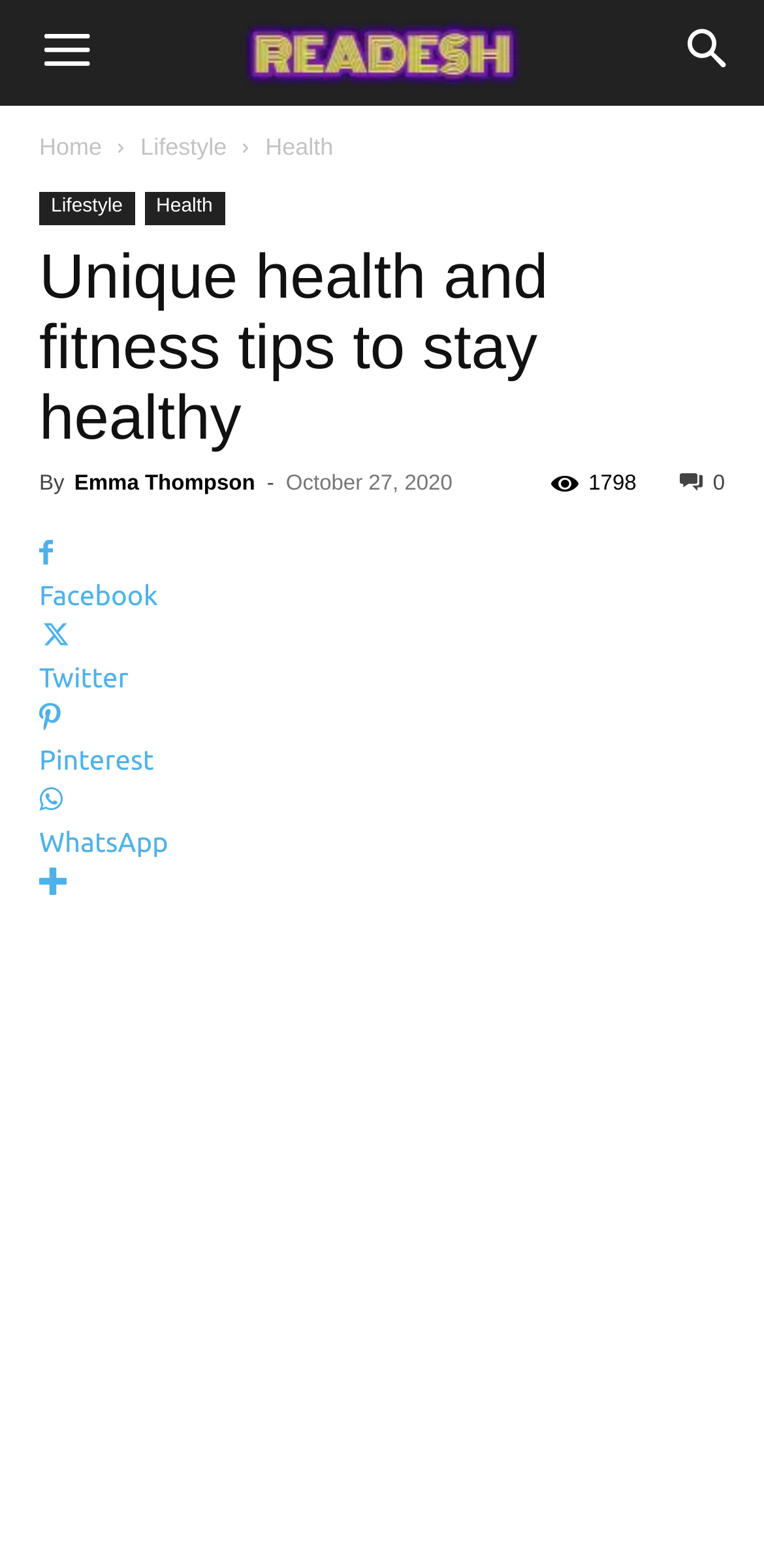How many social media links are there?
From the image, respond with a single word or phrase.

5